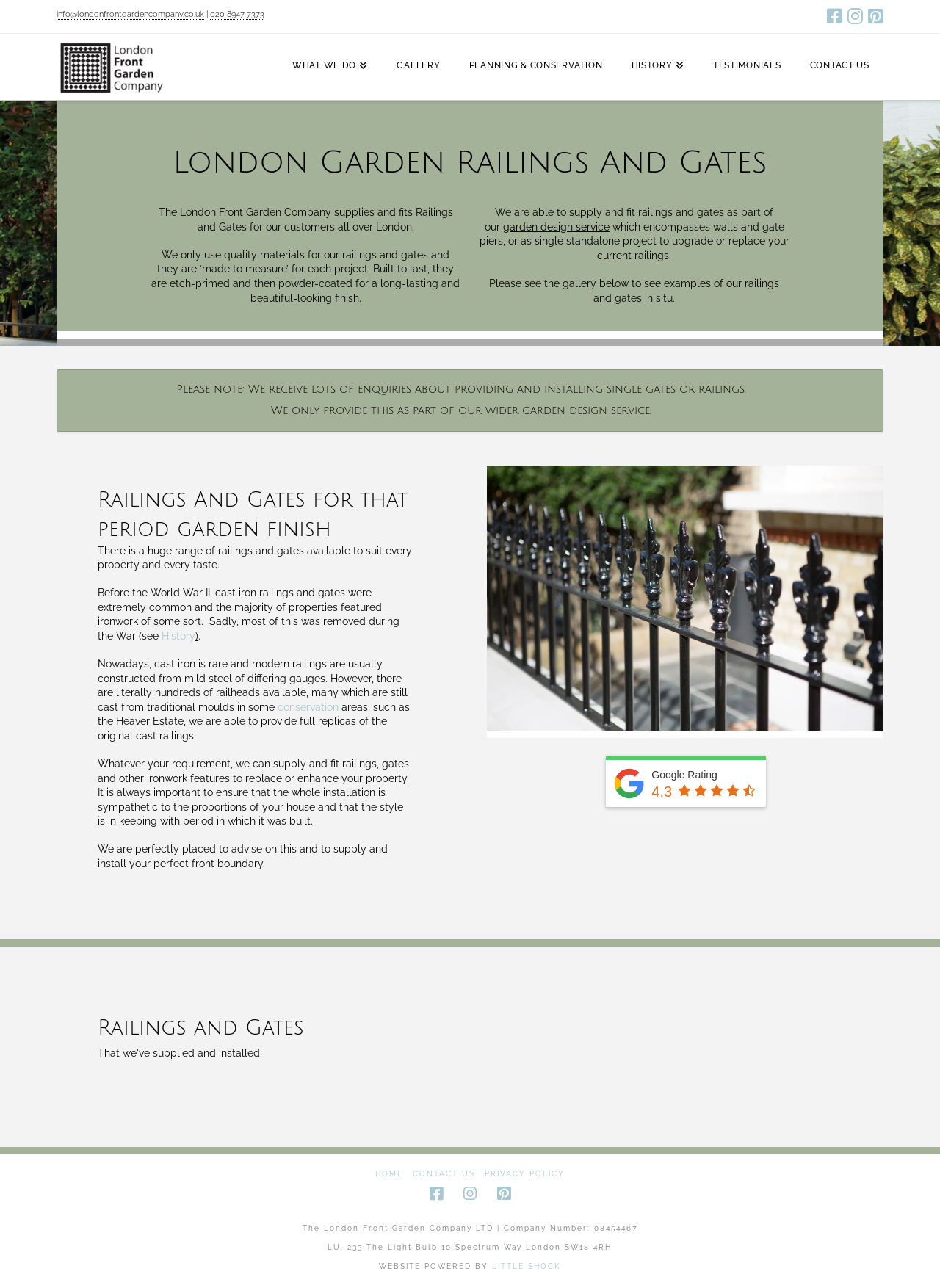Given the following UI element description: "parent_node: WHAT WE DO", find the bounding box coordinates in the webpage screenshot.

[0.06, 0.032, 0.177, 0.073]